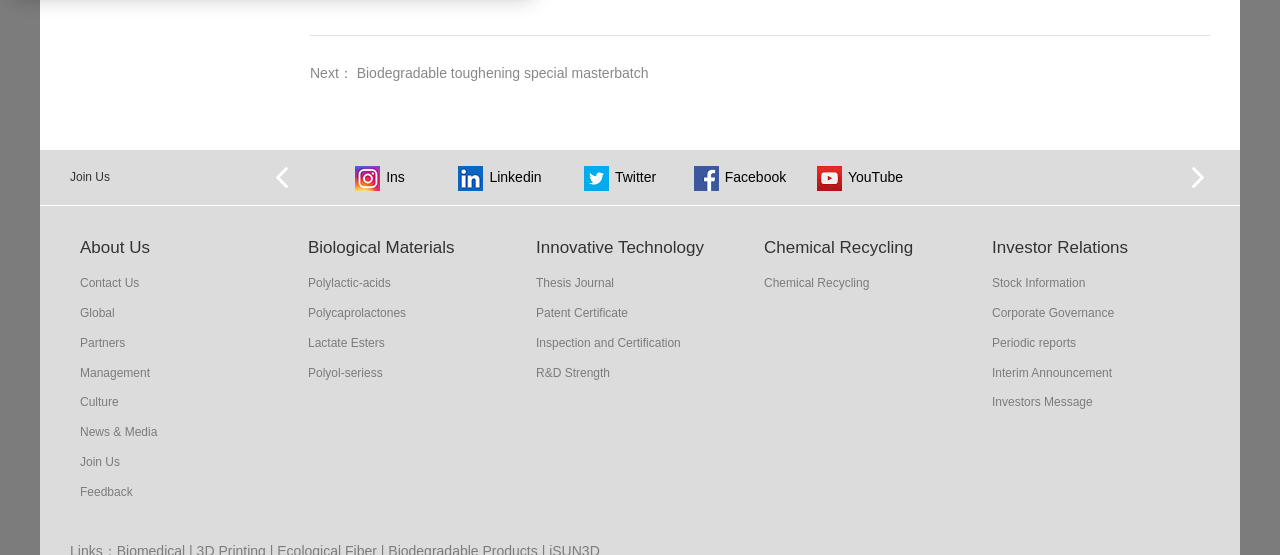Determine the bounding box coordinates of the clickable element to achieve the following action: 'Go to the 'Investor Relations' page'. Provide the coordinates as four float values between 0 and 1, formatted as [left, top, right, bottom].

[0.767, 0.42, 0.889, 0.473]